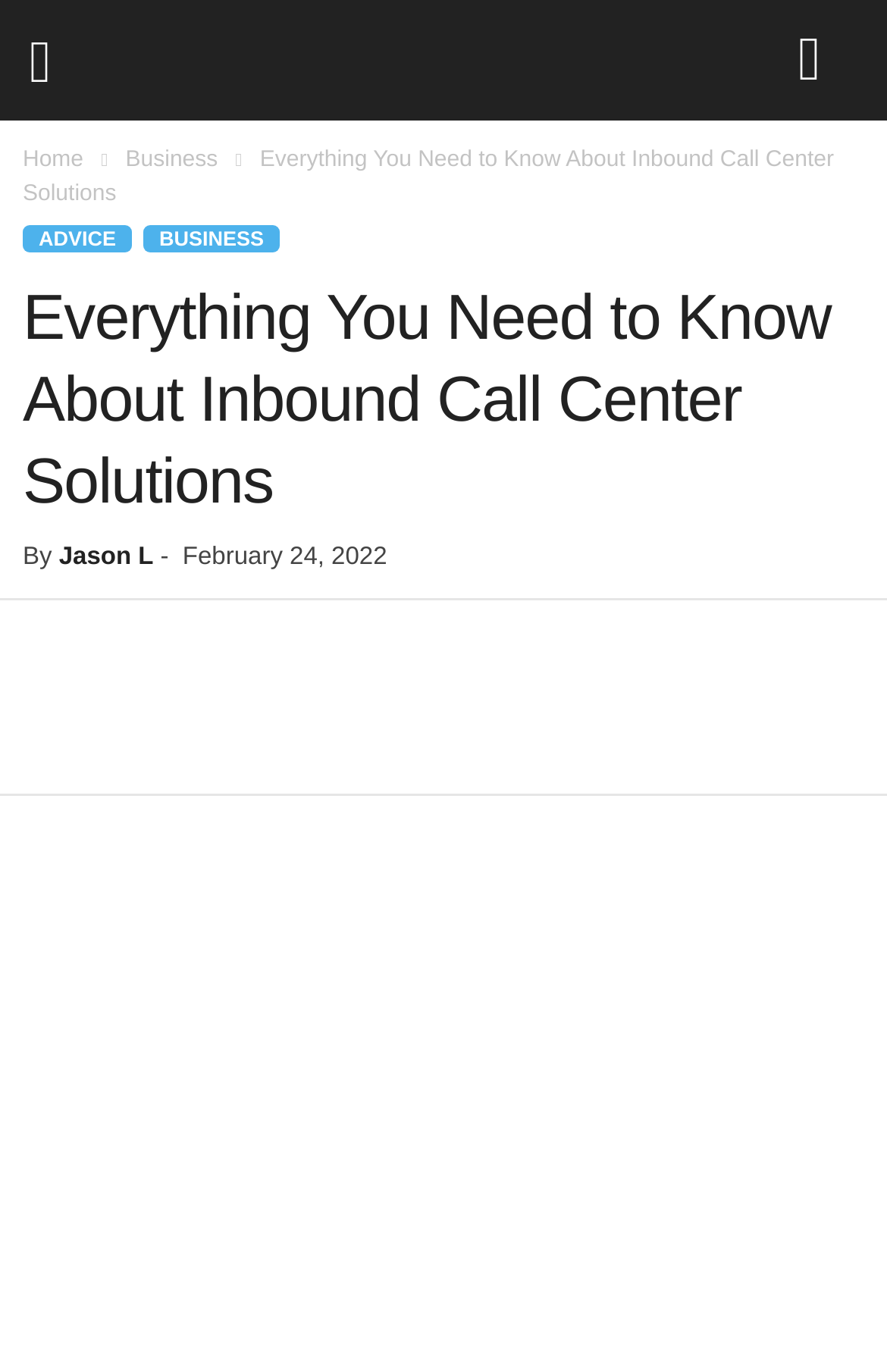What is the name of the website?
Please use the image to provide an in-depth answer to the question.

I found the name of the website by looking at the image at the top of the page, which appears to be a logo. The image has the text 'aspiringgentleman.com', which I assume is the name of the website.